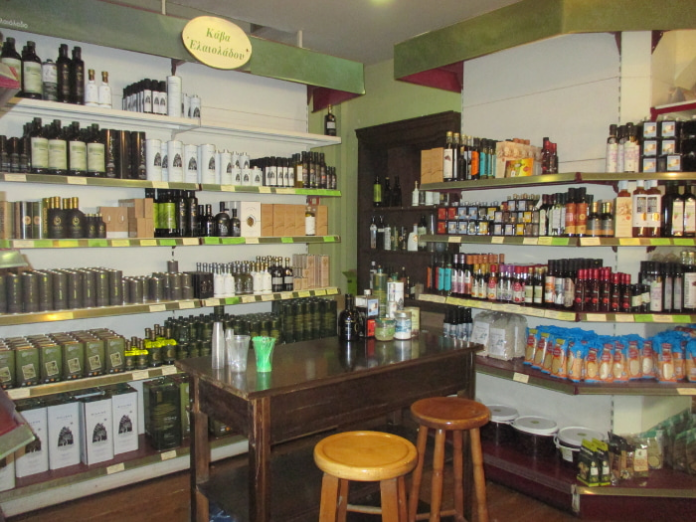What is the focus of the shop's products?
Answer the question with a single word or phrase derived from the image.

Quality and authenticity